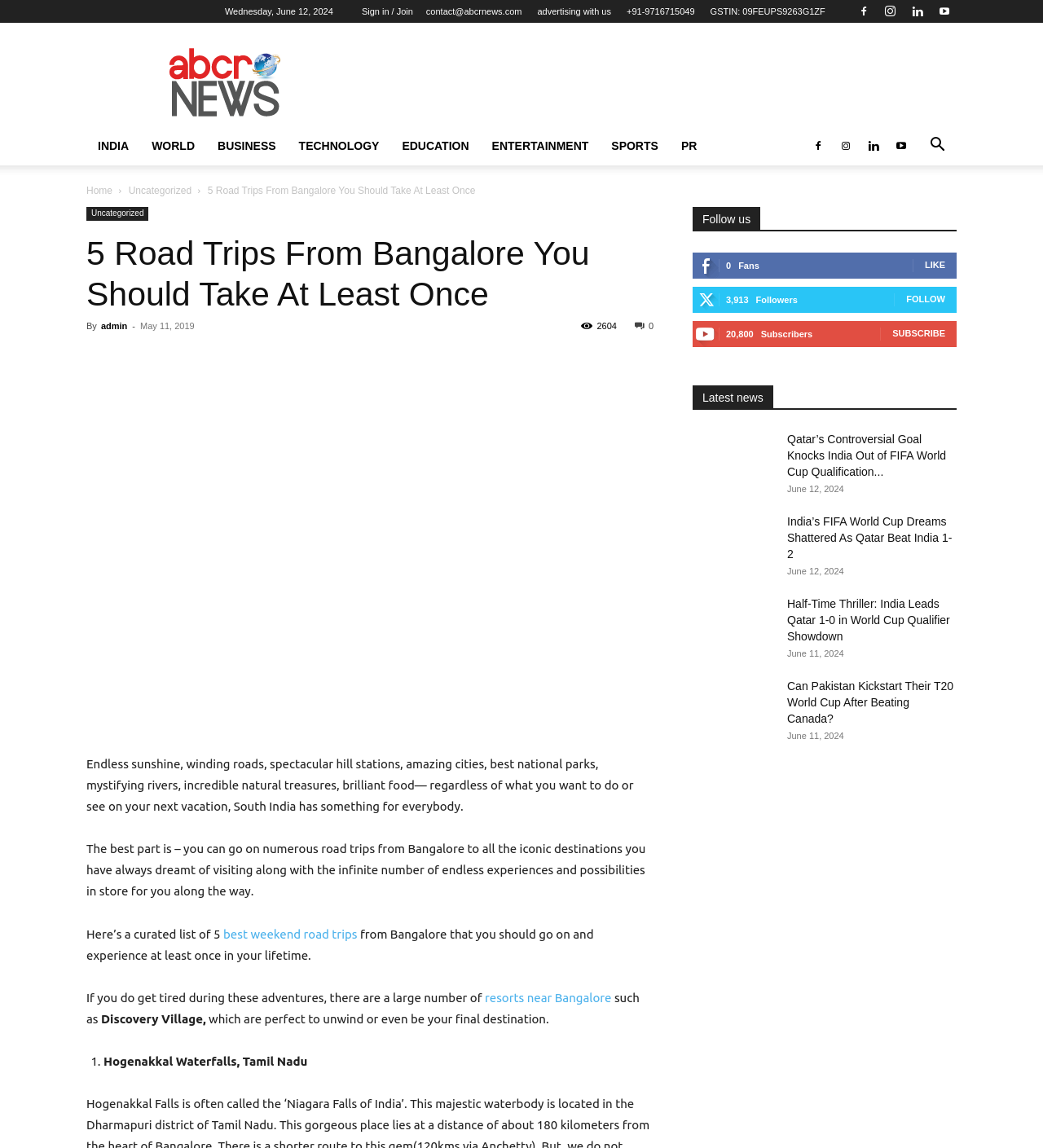Please mark the bounding box coordinates of the area that should be clicked to carry out the instruction: "Follow us on social media".

[0.664, 0.18, 0.917, 0.202]